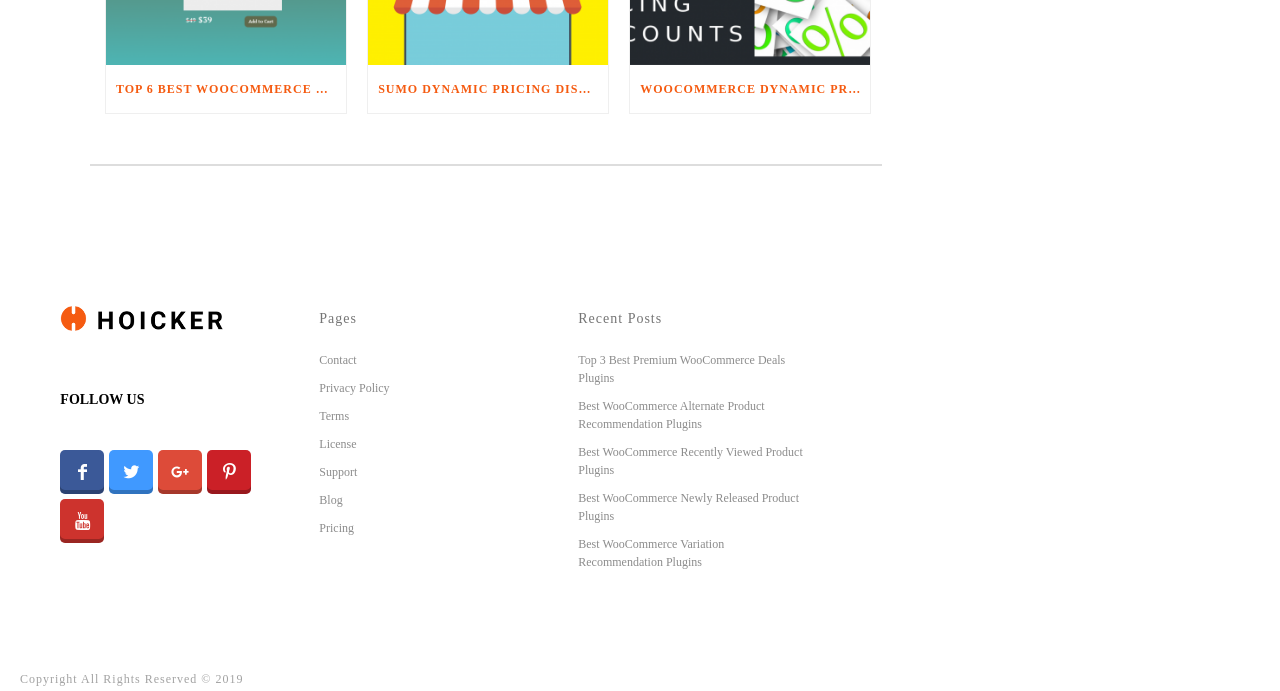Extract the bounding box coordinates of the UI element described: "Privacy Policy". Provide the coordinates in the format [left, top, right, bottom] with values ranging from 0 to 1.

[0.249, 0.549, 0.304, 0.575]